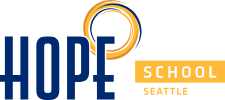Give a comprehensive caption that covers the entire image content.

The image prominently features the logo of Hope Lutheran School, located in Seattle. The design includes the word "HOPE" in bold navy blue letters, emphasizing a sense of optimism and encouragement. The letters are artistically aligned, with a stylized circular element that suggests unity and inclusivity. Below "HOPE," the word "SCHOOL" is displayed in a bright yellow, providing a vibrant contrast that enhances visibility. This logo effectively represents the mission and spirit of the school, aiming to foster a positive learning environment while highlighting its Christian foundation.